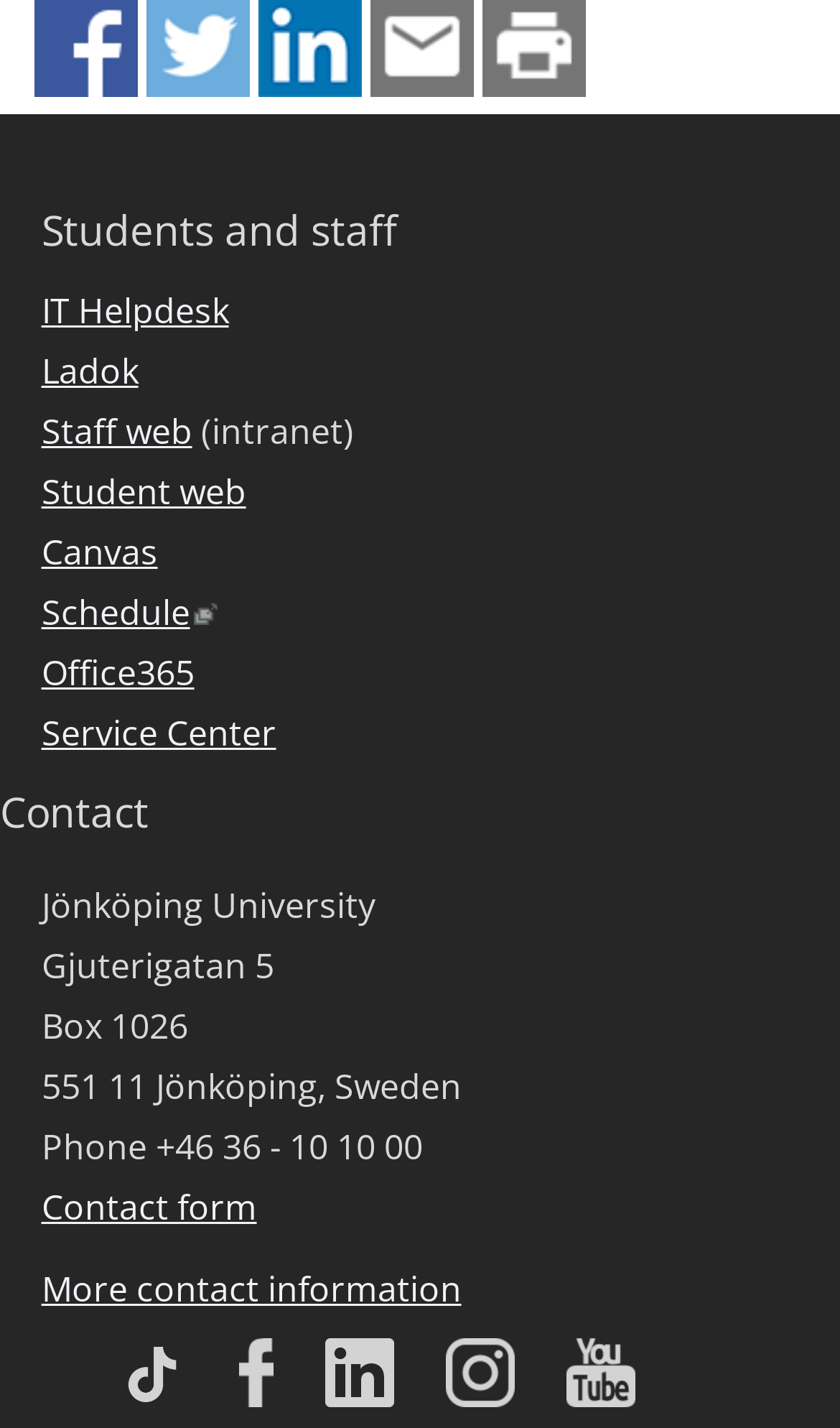Locate the bounding box coordinates of the clickable area needed to fulfill the instruction: "Contact us through mail".

[0.441, 0.042, 0.564, 0.075]